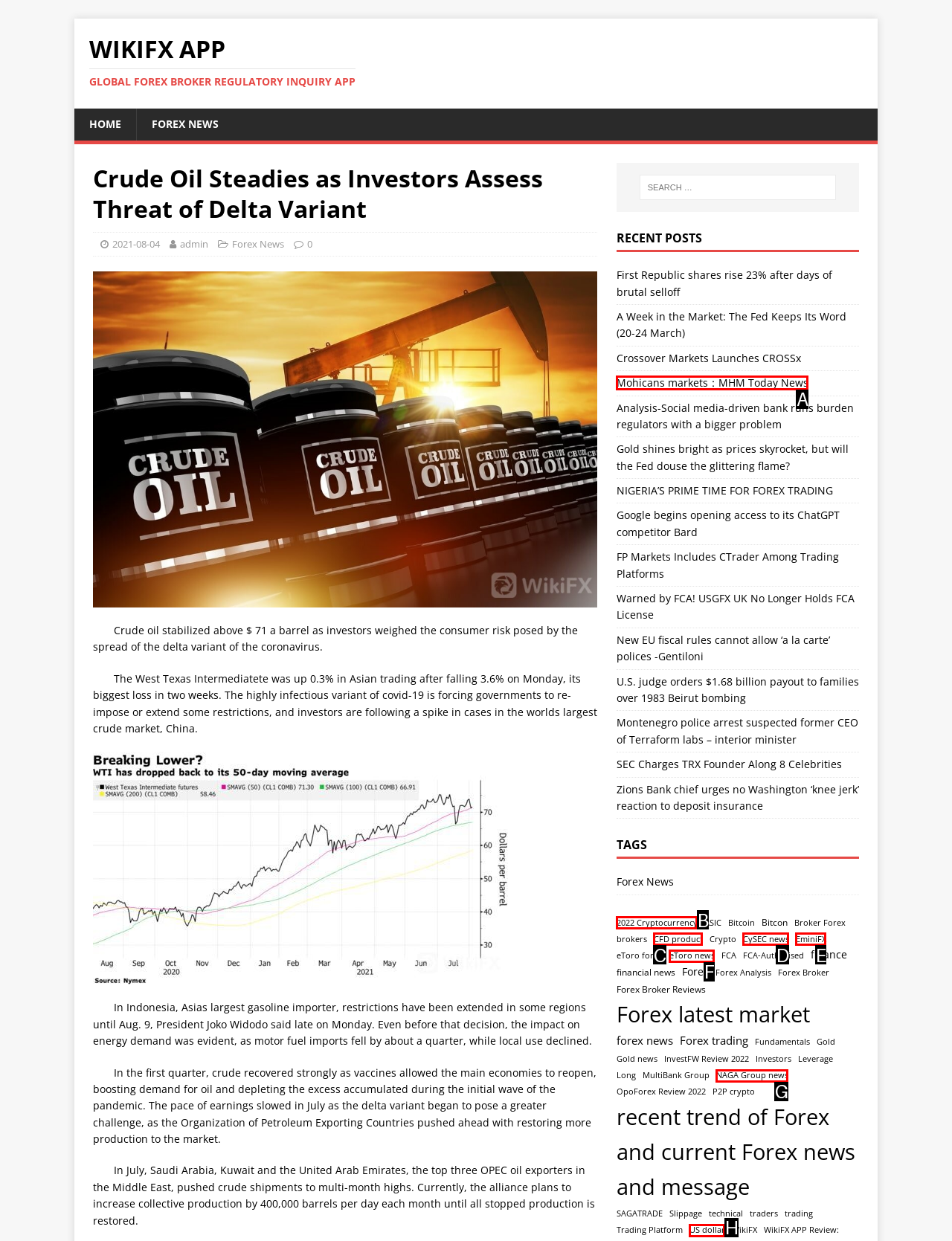Tell me which one HTML element best matches the description: Mohicans markets：MHM Today News
Answer with the option's letter from the given choices directly.

A